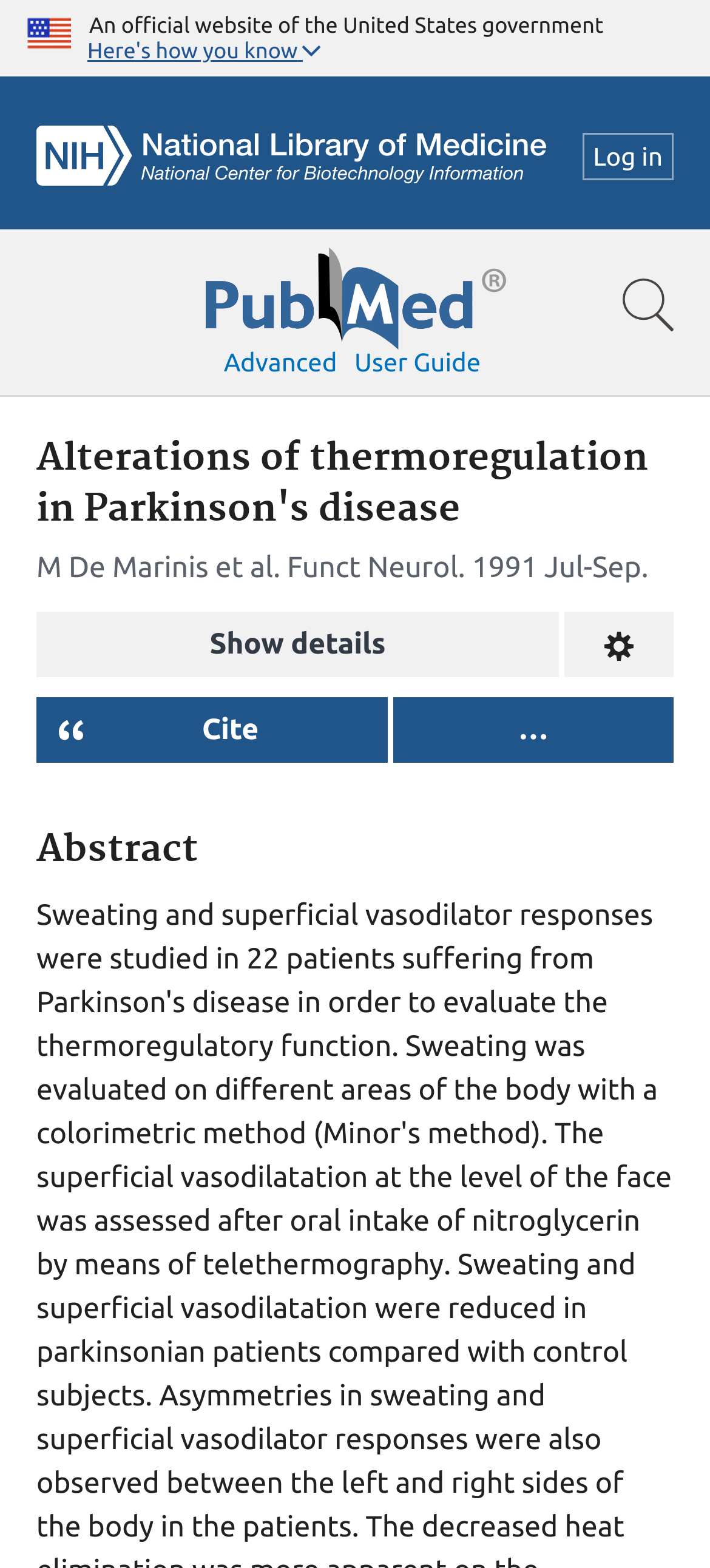Please find and report the primary heading text from the webpage.

Alterations of thermoregulation in Parkinson's disease